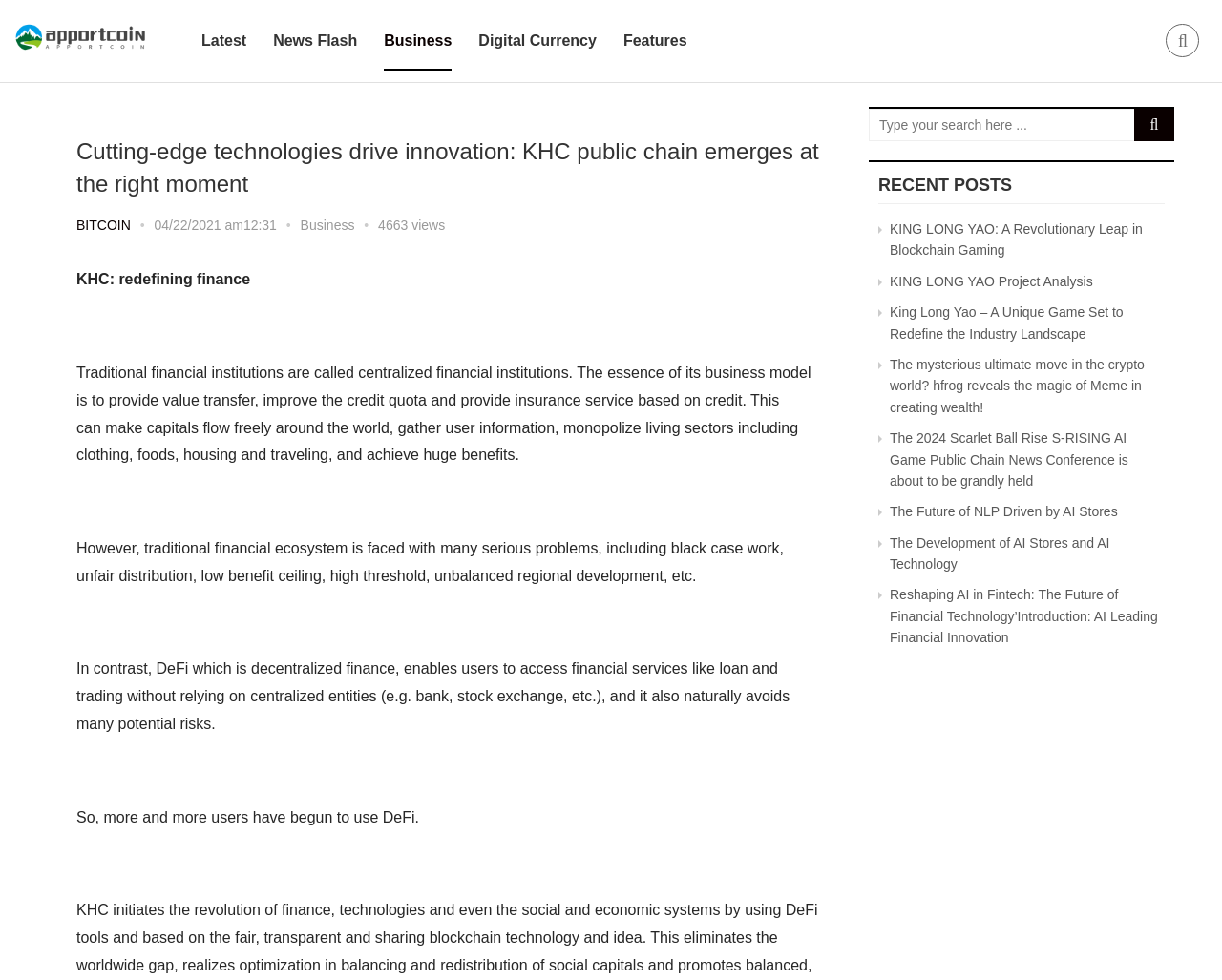Given the description "alt="Apportcoin"", determine the bounding box of the corresponding UI element.

[0.012, 0.021, 0.123, 0.042]